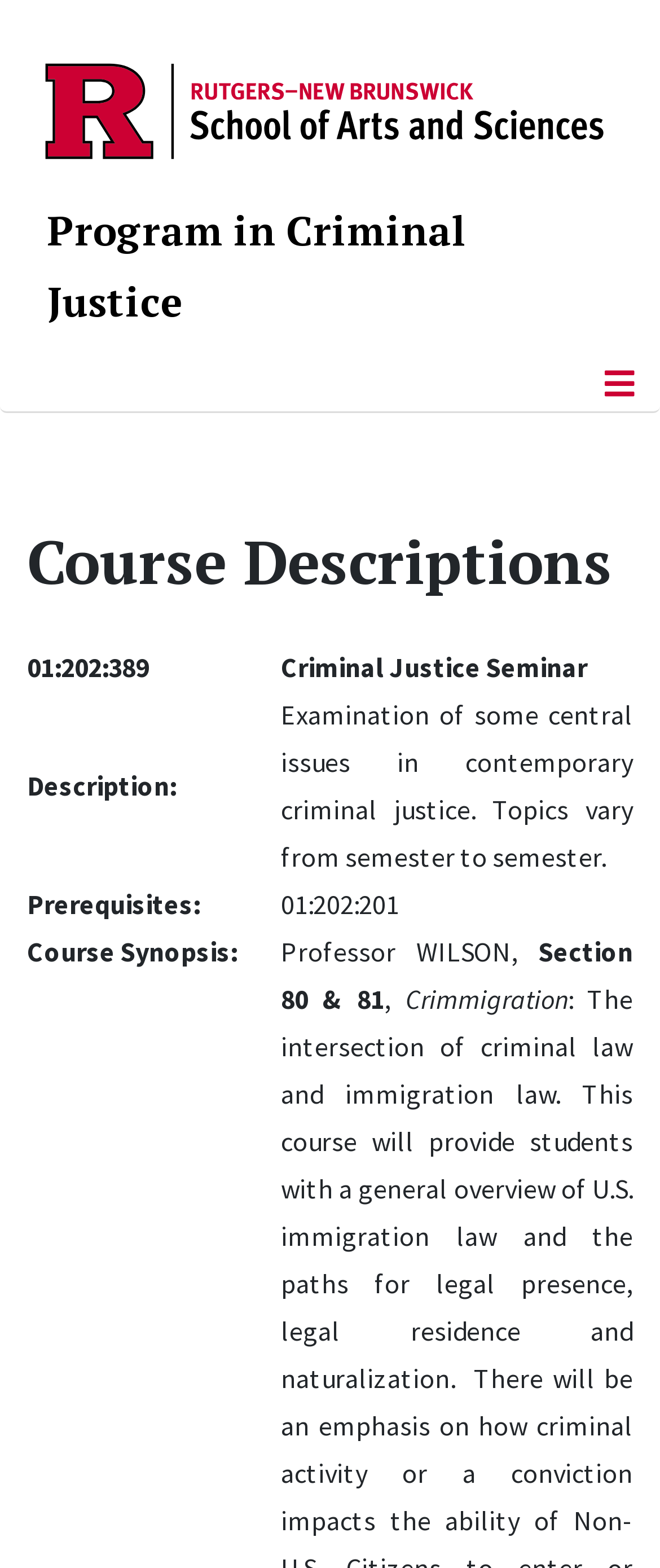Could you please study the image and provide a detailed answer to the question:
What is the purpose of the 'Toggle Navigation' button?

I found the answer by looking at the button's description, which states that it controls the navigation, and its expanded state is false, indicating that it is used to toggle the navigation menu.